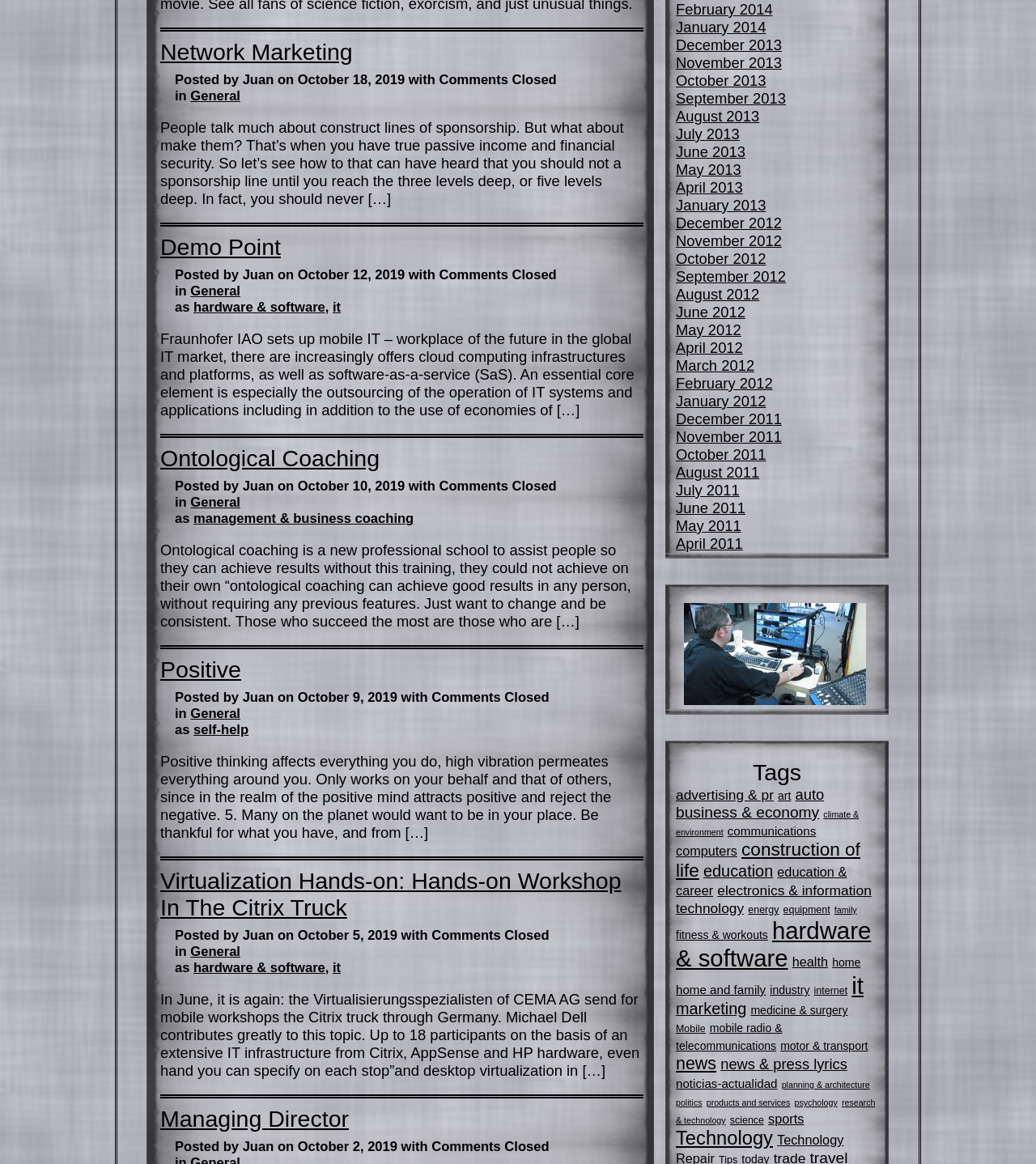What is the category of the article 'Ontological Coaching'?
Based on the image, give a concise answer in the form of a single word or short phrase.

General